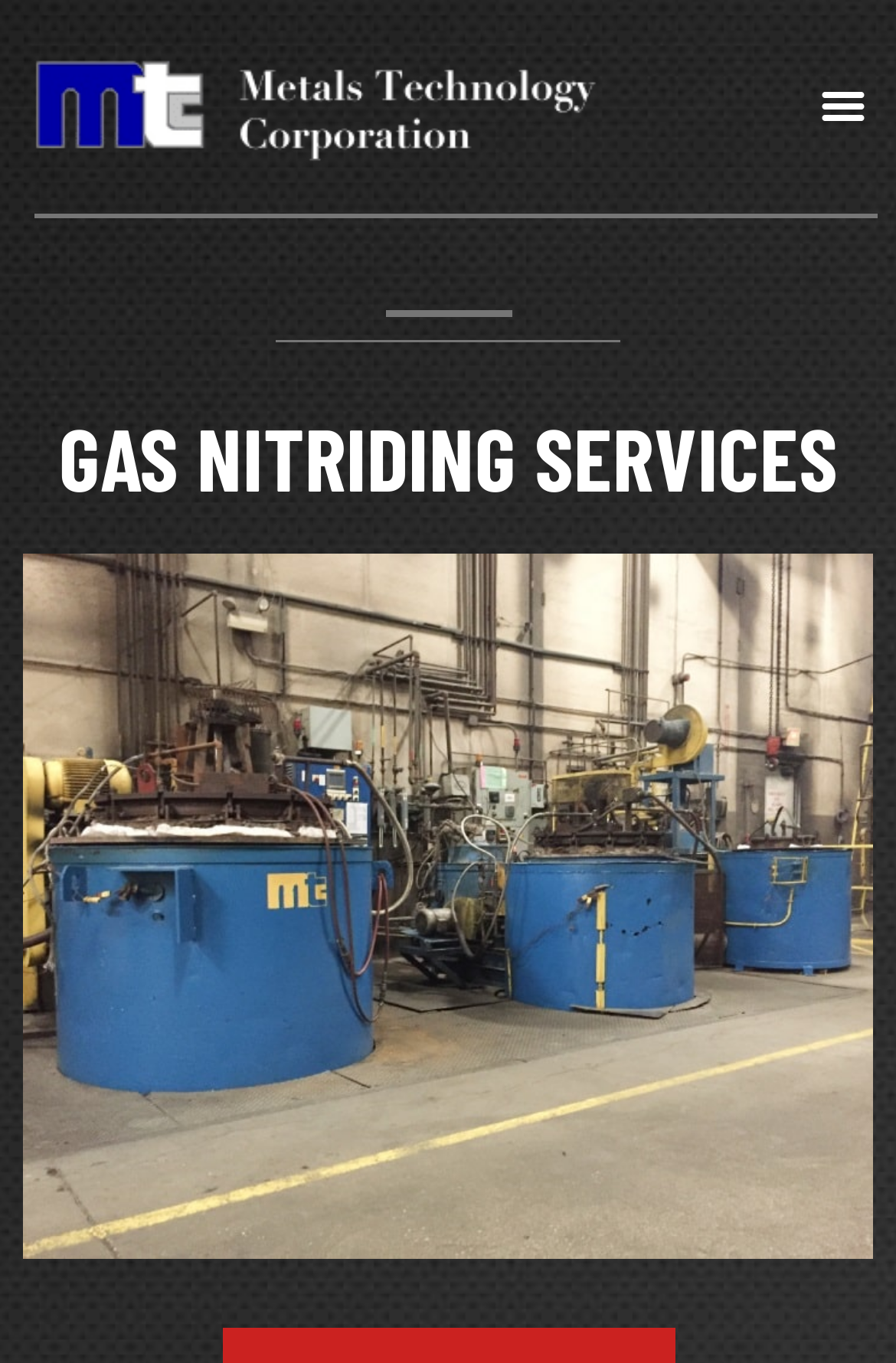Please identify and generate the text content of the webpage's main heading.

GAS NITRIDING SERVICES